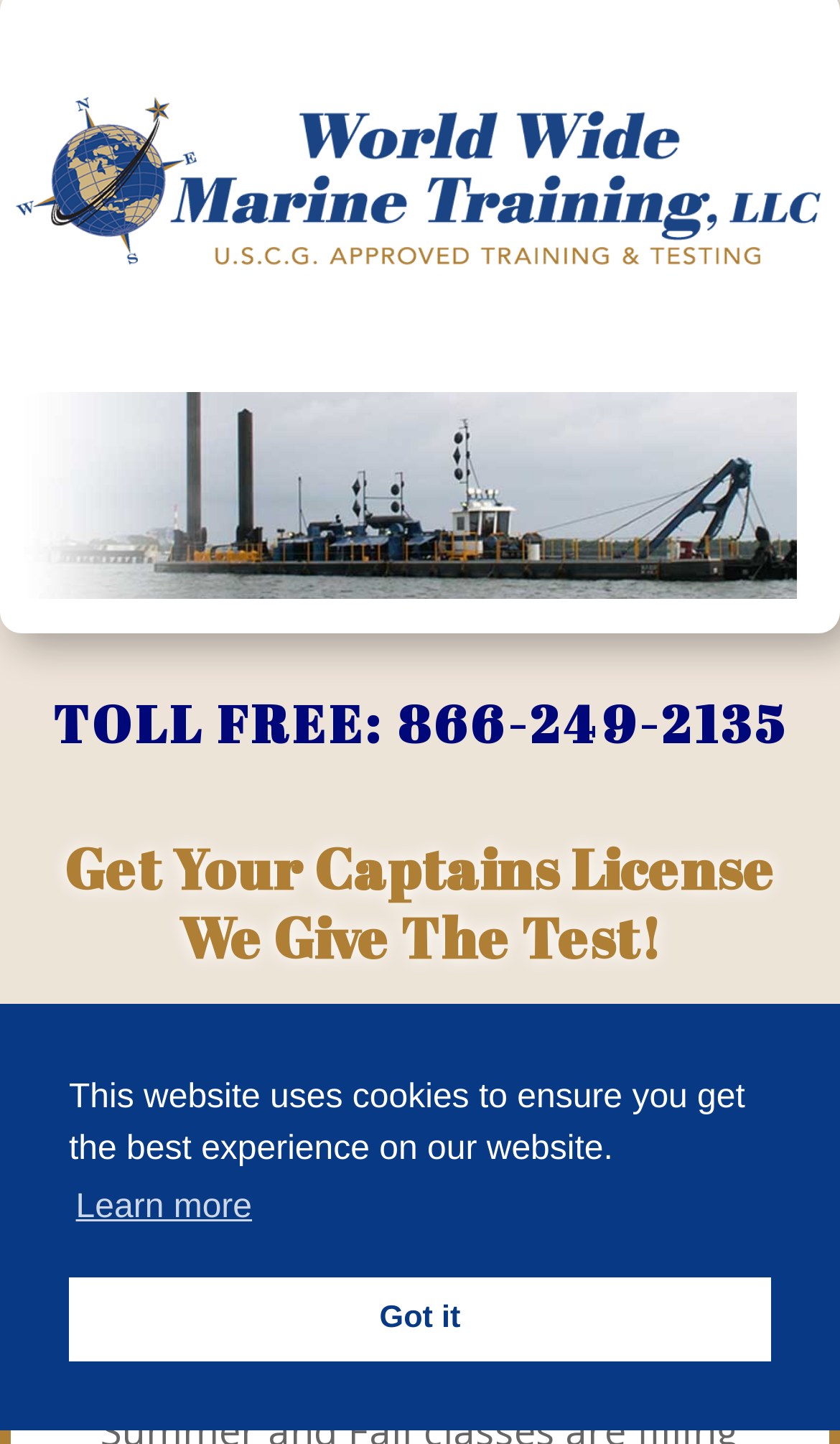Extract the bounding box coordinates for the HTML element that matches this description: "Got it". The coordinates should be four float numbers between 0 and 1, i.e., [left, top, right, bottom].

[0.082, 0.884, 0.918, 0.943]